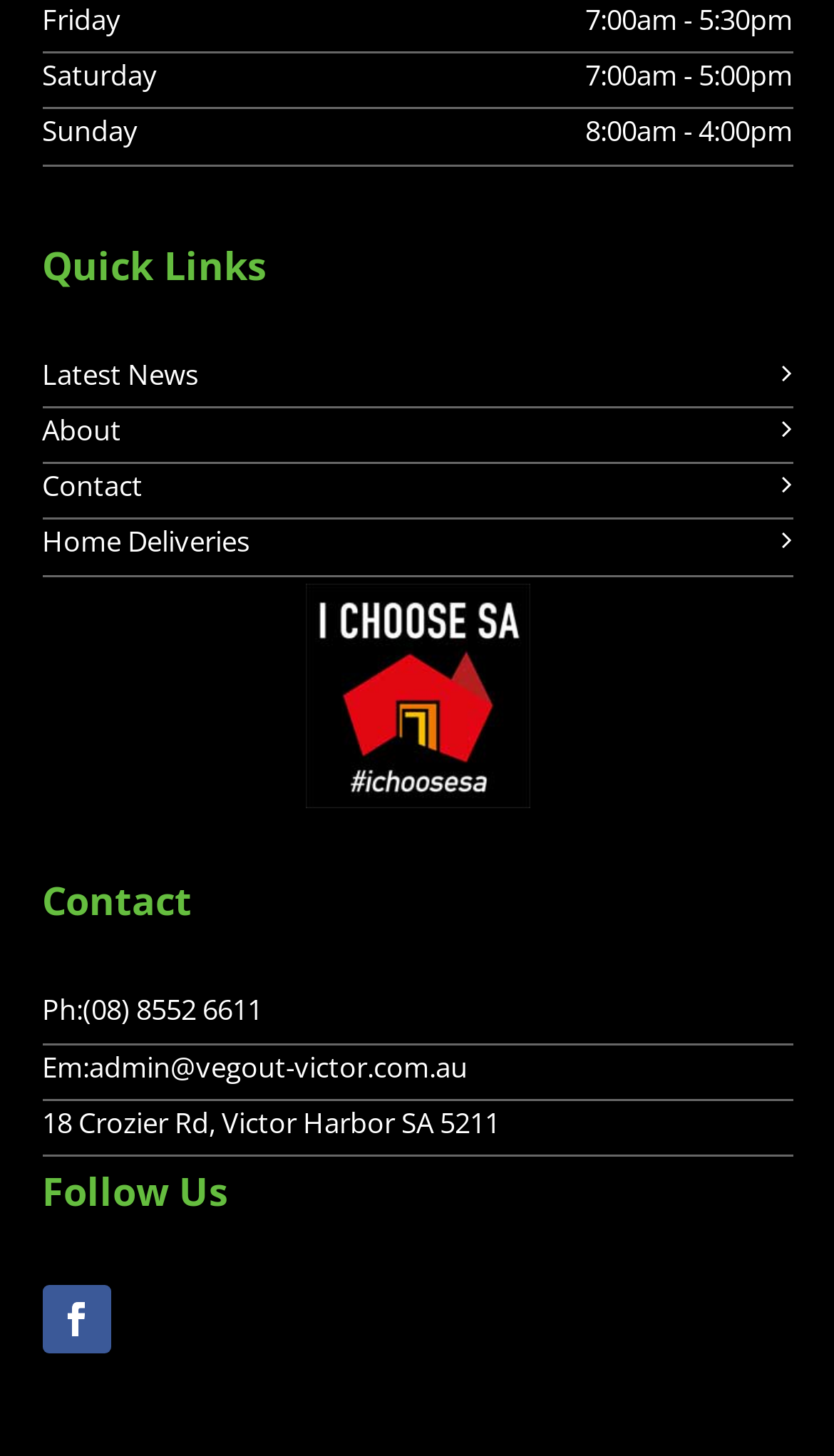Carefully examine the image and provide an in-depth answer to the question: What are the business hours on Saturday?

I found the business hours on Saturday by looking at the text 'Saturday' followed by '7:00am - 5:00pm' on the webpage.